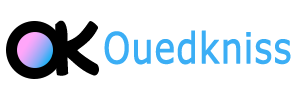Use a single word or phrase to answer this question: 
What is the purpose of the Ouedkniss logo?

Navigational link